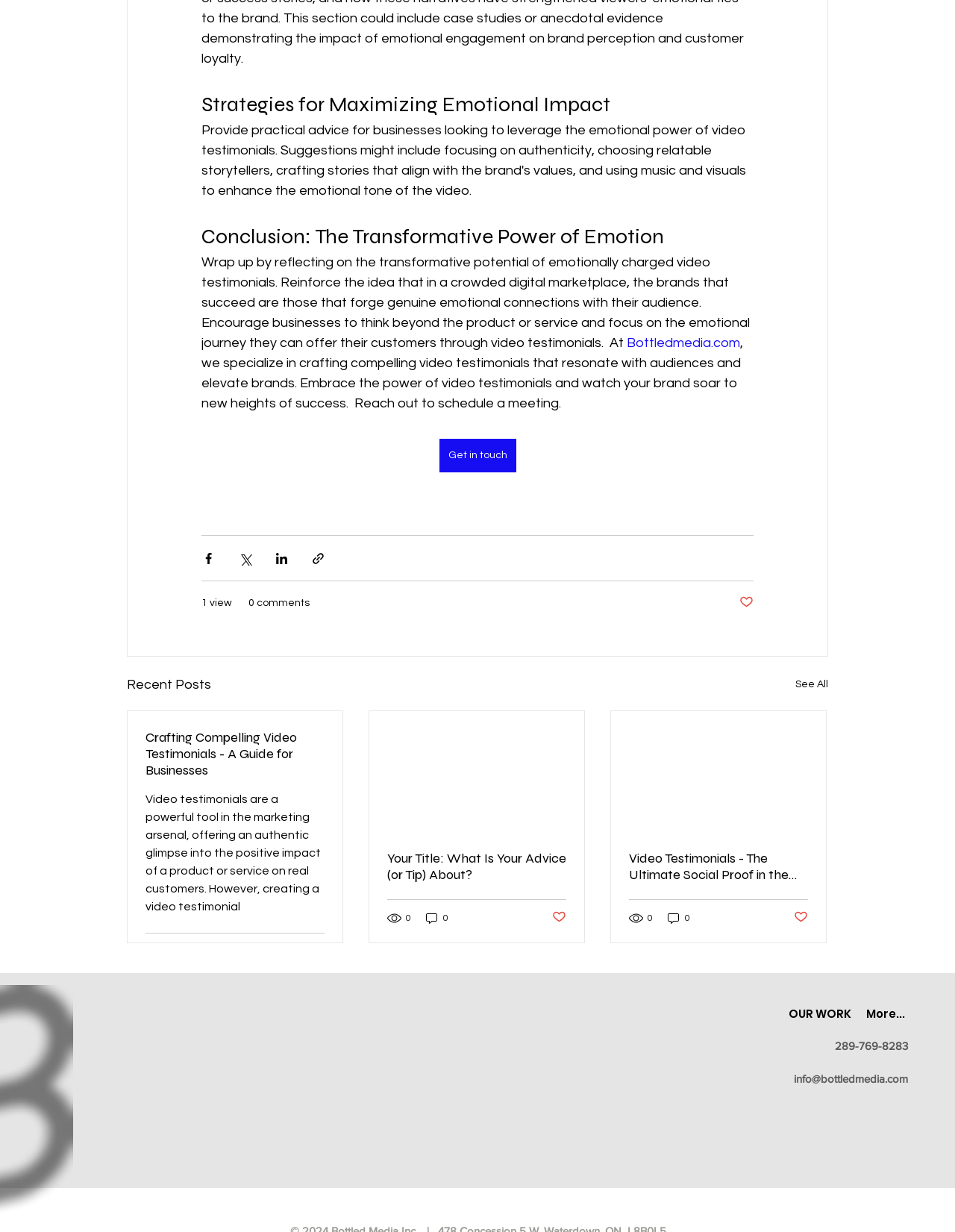Pinpoint the bounding box coordinates of the clickable area necessary to execute the following instruction: "Click on OUR WORK". The coordinates should be given as four float numbers between 0 and 1, namely [left, top, right, bottom].

[0.818, 0.815, 0.899, 0.832]